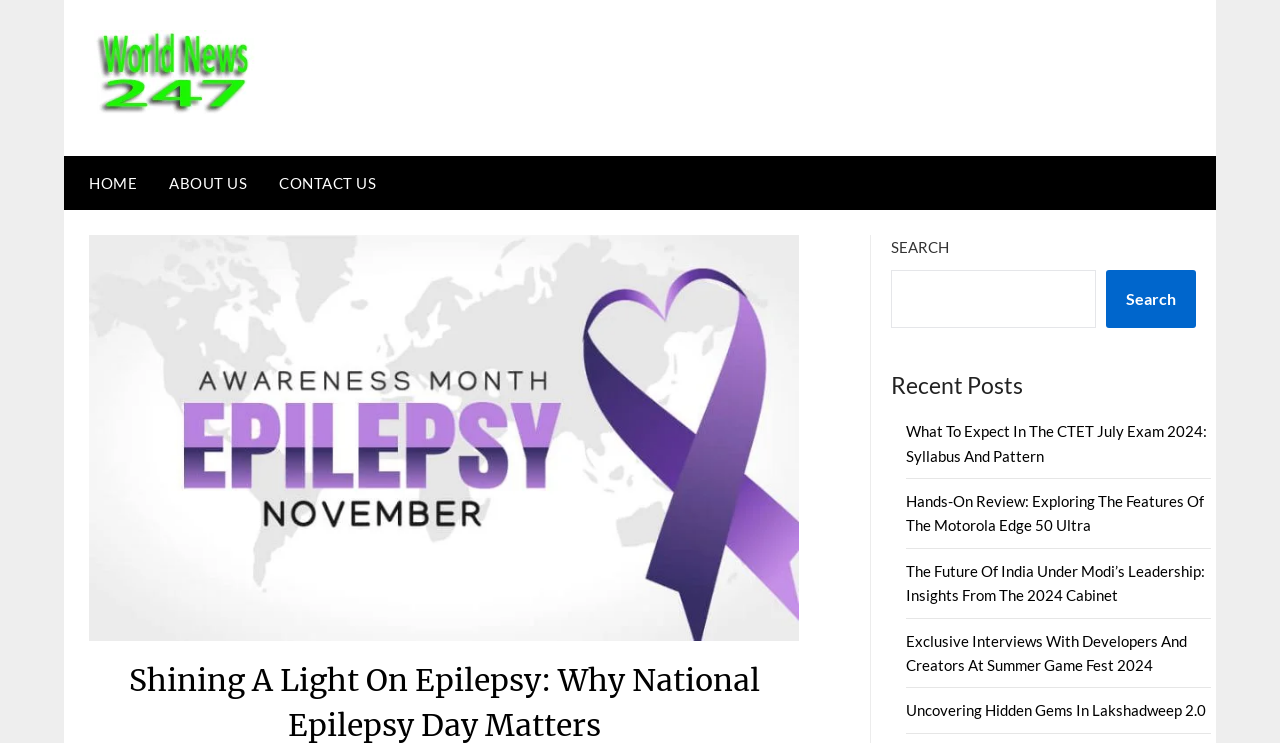Please provide a comprehensive answer to the question based on the screenshot: What is the theme of the webpage?

The webpage has a title 'National Epilepsy Day: Supporting Epilepsy Community', and it features a prominent image with the same title. This suggests that the theme of the webpage is related to epilepsy awareness and support.